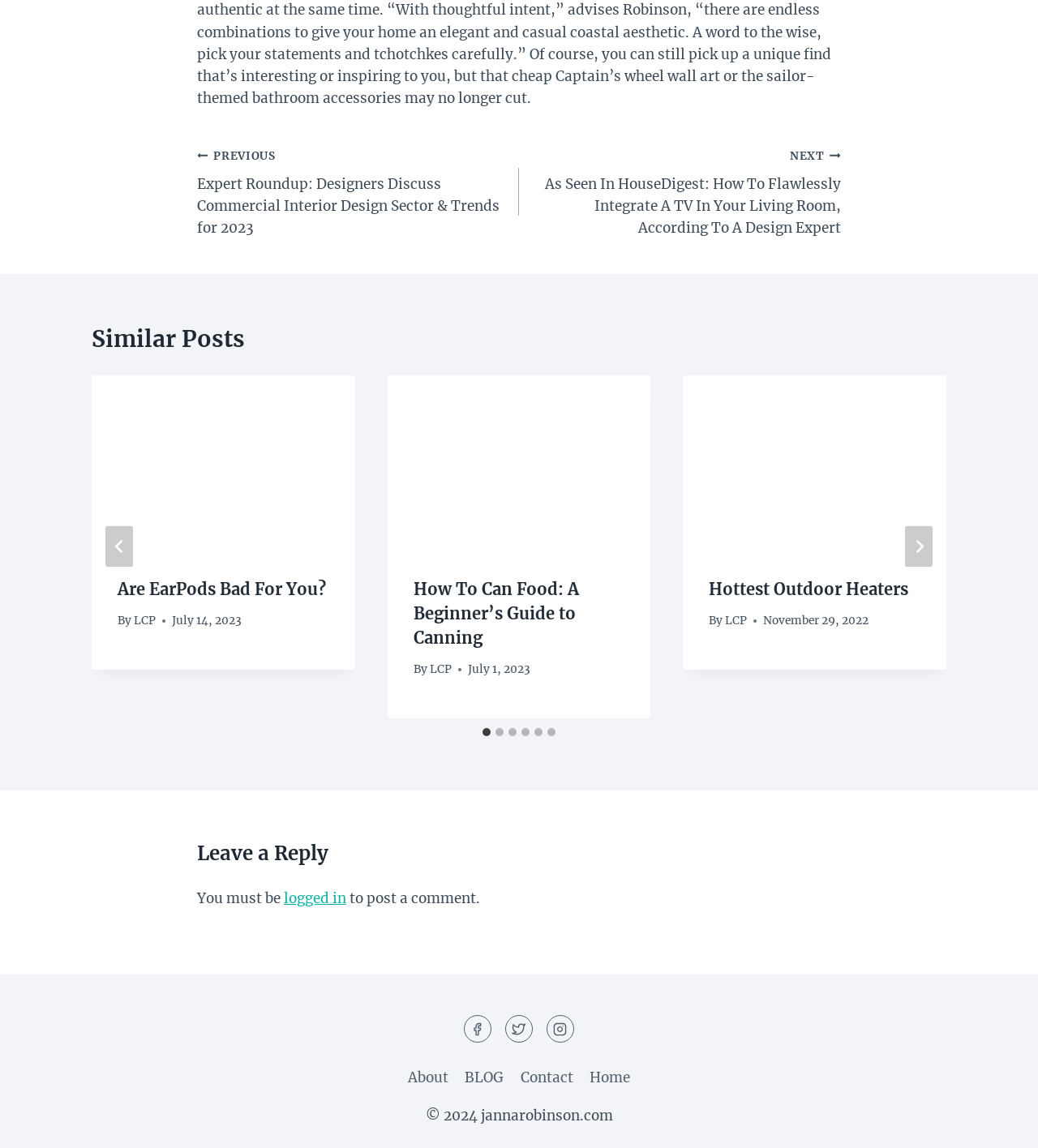Determine the bounding box coordinates for the clickable element to execute this instruction: "Click on the 'NEXT' button". Provide the coordinates as four float numbers between 0 and 1, i.e., [left, top, right, bottom].

[0.872, 0.458, 0.898, 0.494]